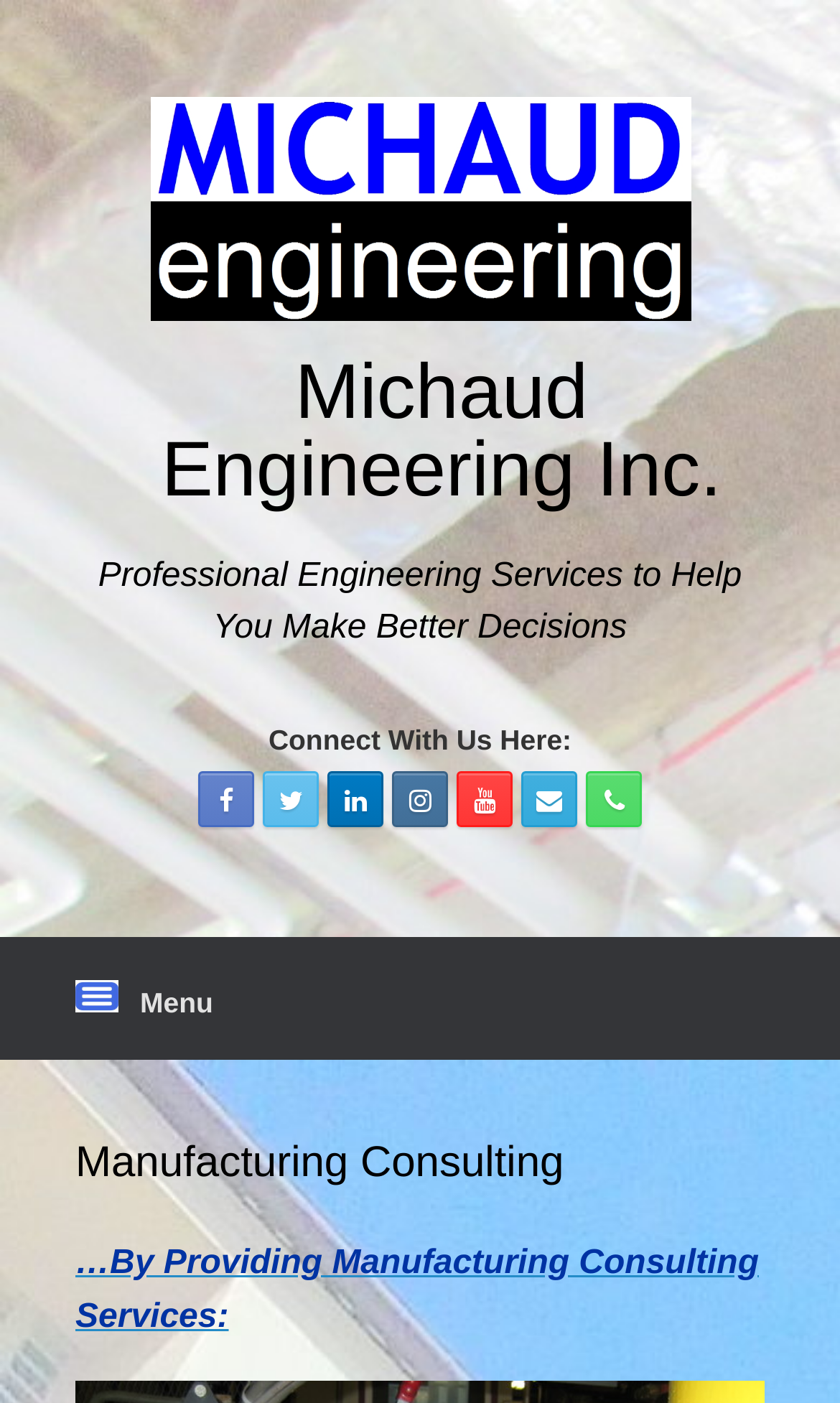What is the main service provided by the company?
Answer the question with just one word or phrase using the image.

Manufacturing Consulting